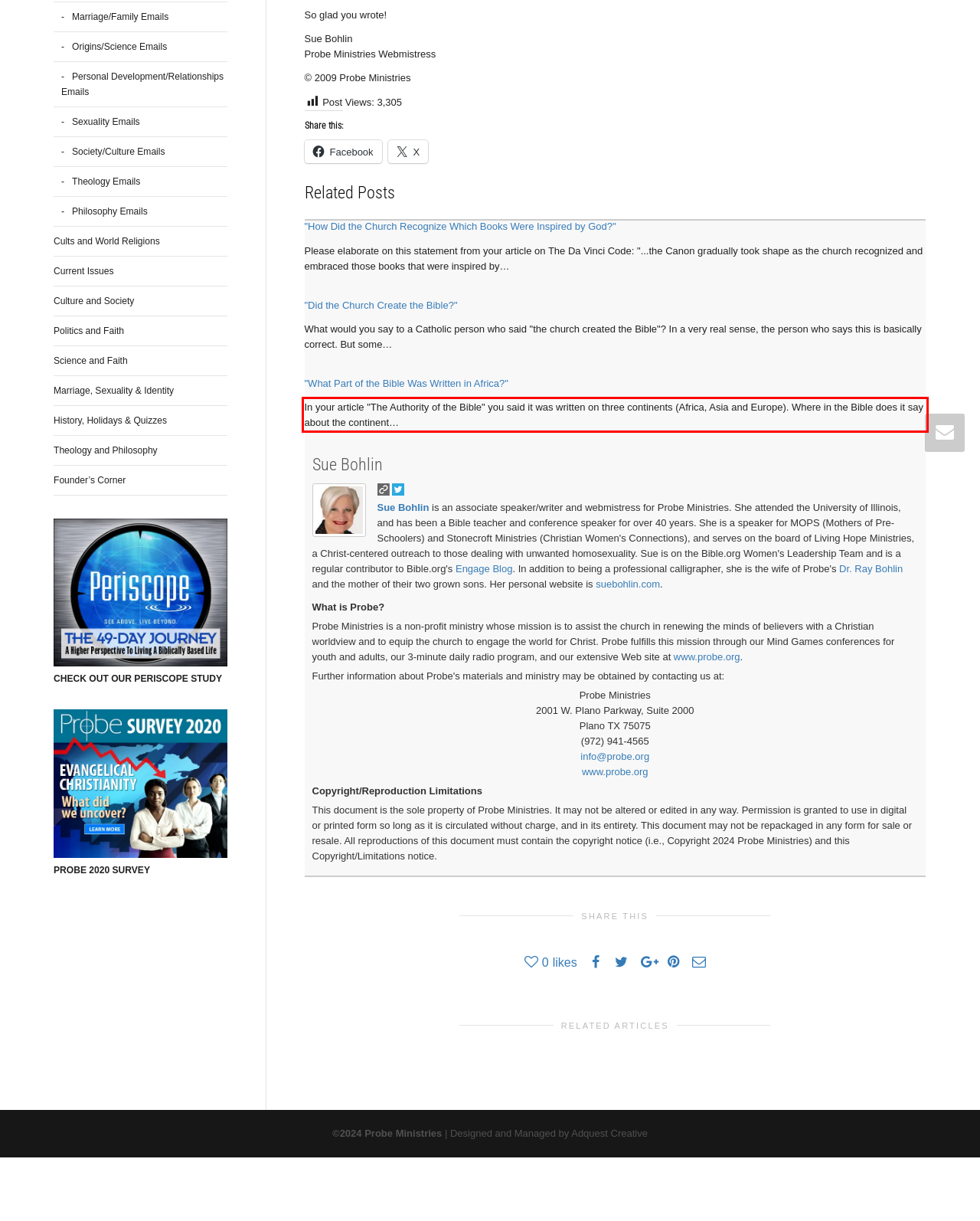Please look at the screenshot provided and find the red bounding box. Extract the text content contained within this bounding box.

In your article "The Authority of the Bible" you said it was written on three continents (Africa, Asia and Europe). Where in the Bible does it say about the continent…